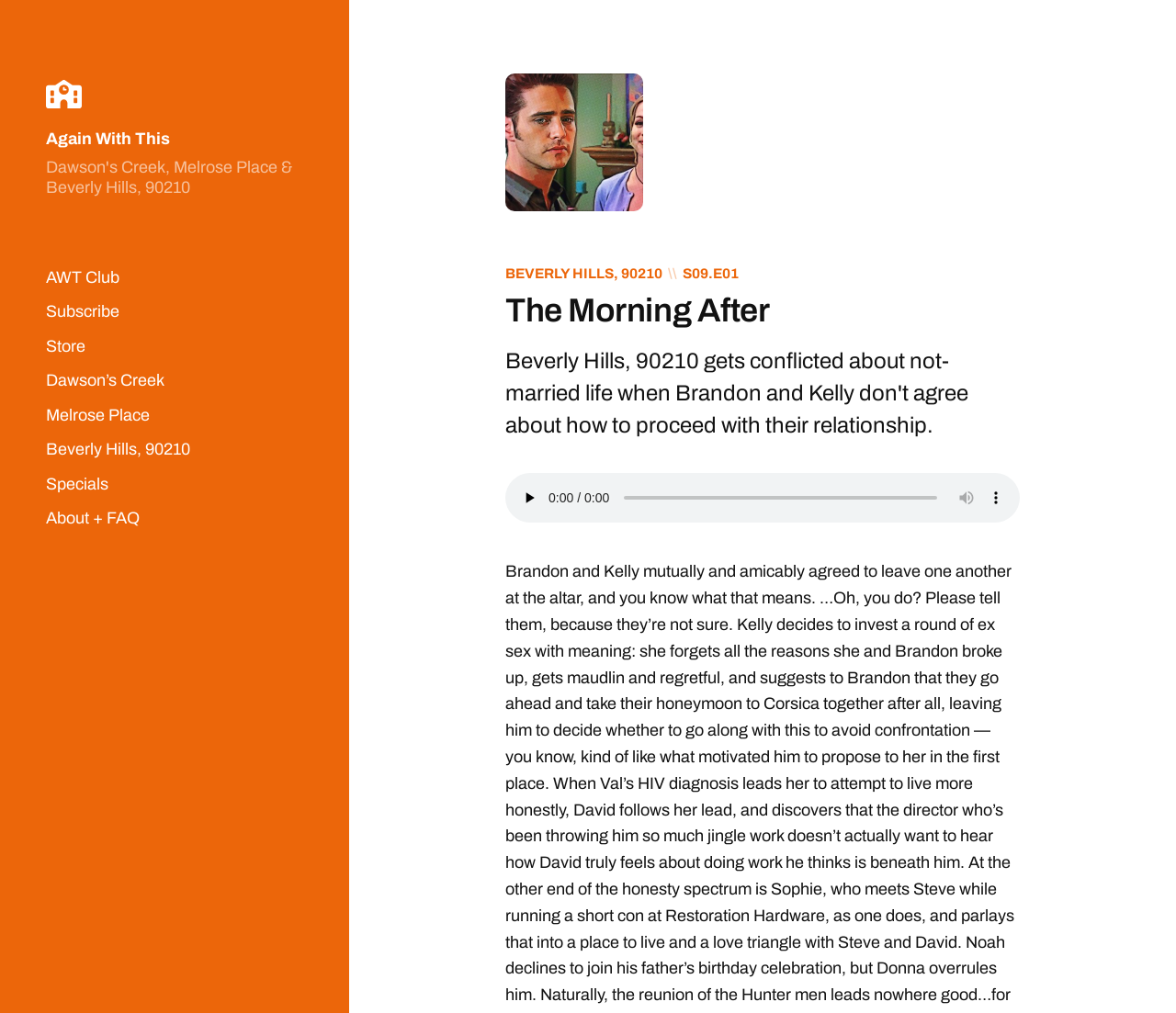Please specify the bounding box coordinates for the clickable region that will help you carry out the instruction: "click the Again With This link".

[0.039, 0.073, 0.258, 0.146]